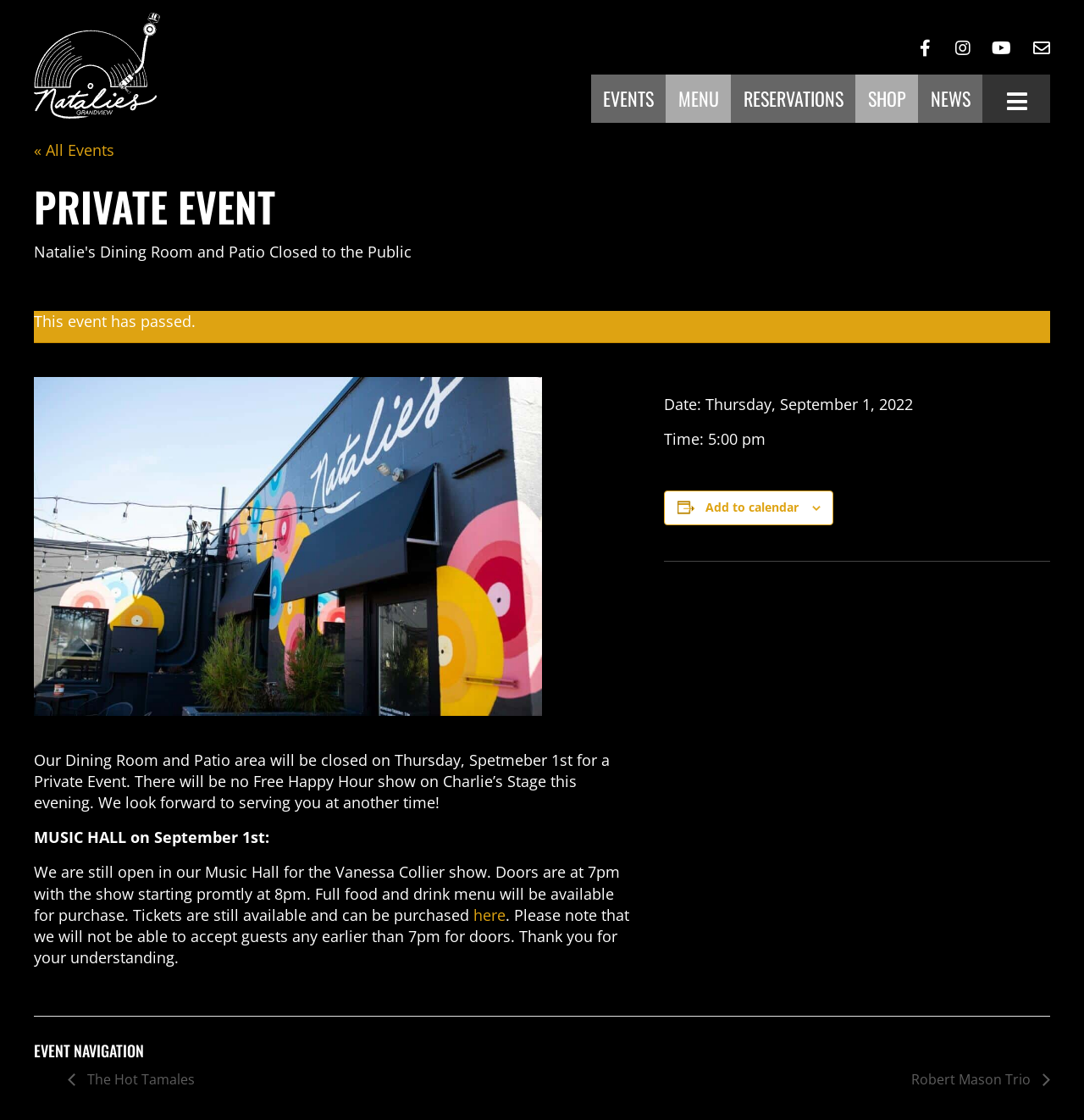Find the bounding box coordinates for the area that must be clicked to perform this action: "Read the NEWS".

[0.859, 0.077, 0.895, 0.104]